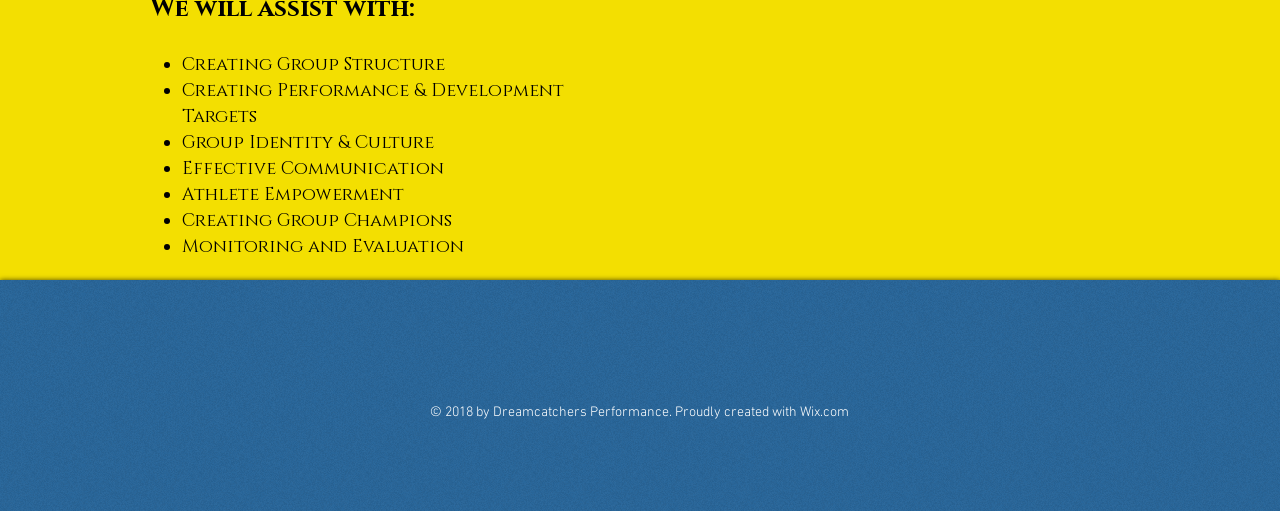How many social media links are present?
Answer the question in a detailed and comprehensive manner.

The webpage has a social bar section with links to Instagram, Facebook, LinkedIn, YouTube, TikTok, and linktree, which are six social media platforms.